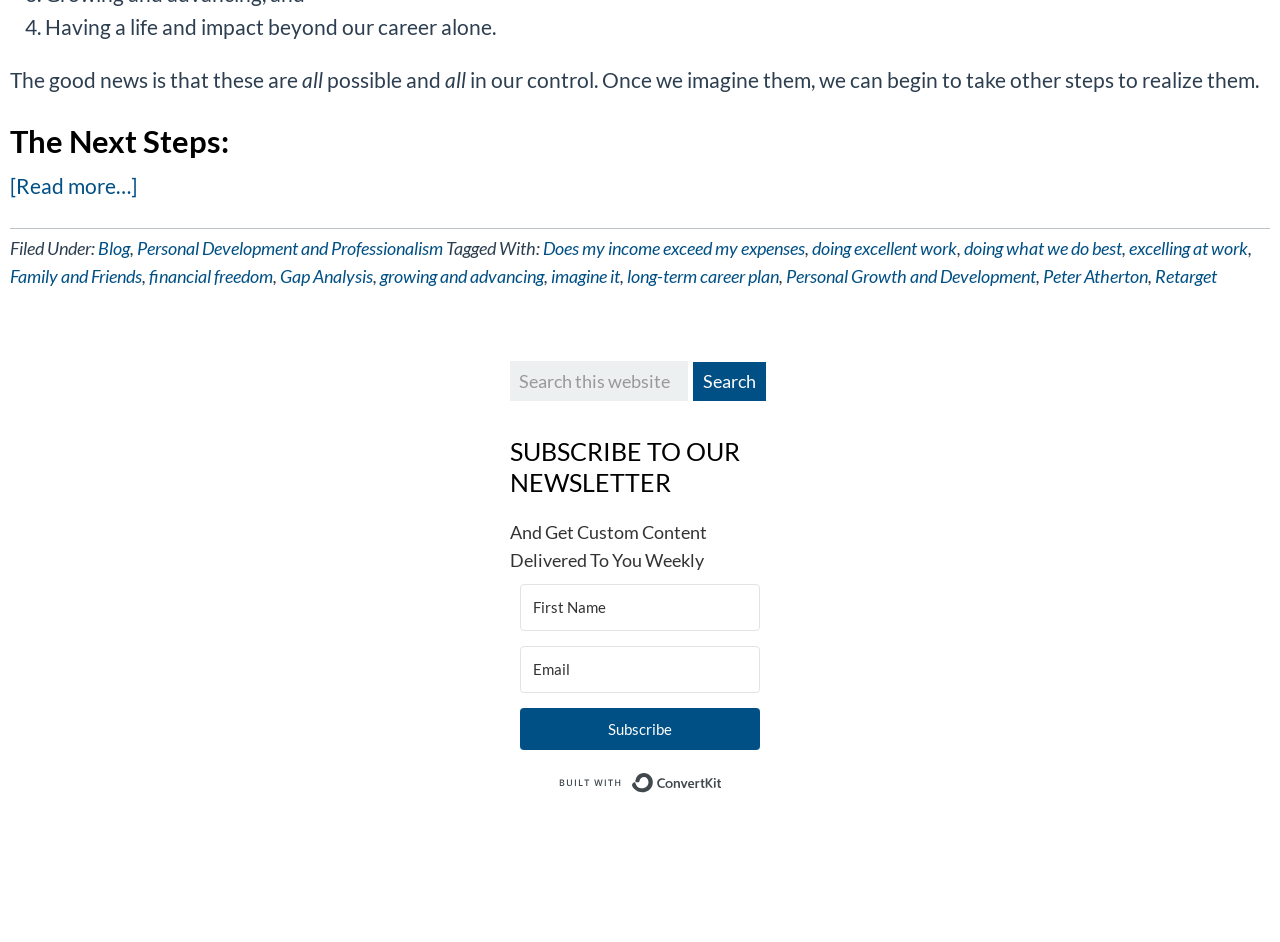Pinpoint the bounding box coordinates of the area that should be clicked to complete the following instruction: "Search this website". The coordinates must be given as four float numbers between 0 and 1, i.e., [left, top, right, bottom].

[0.541, 0.384, 0.598, 0.425]